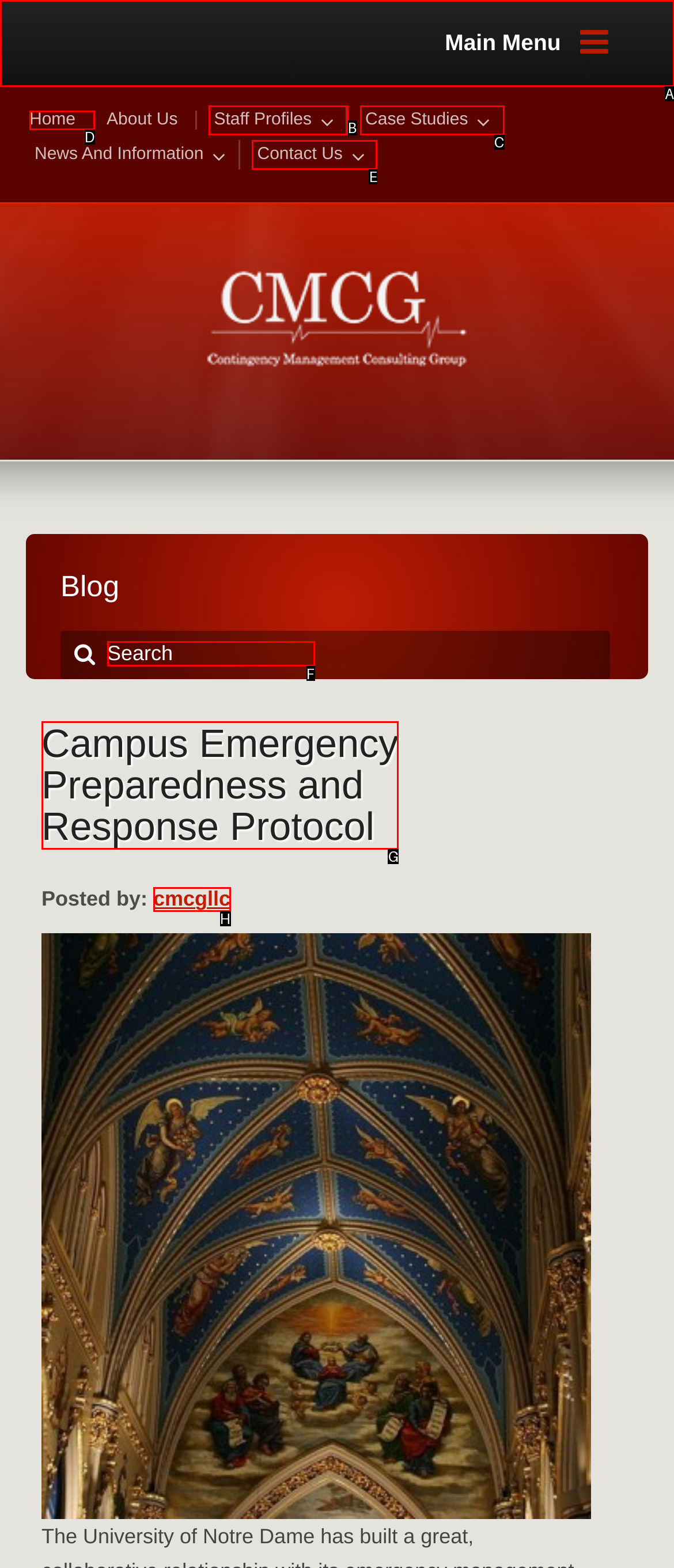Tell me which option I should click to complete the following task: search this website Answer with the option's letter from the given choices directly.

F